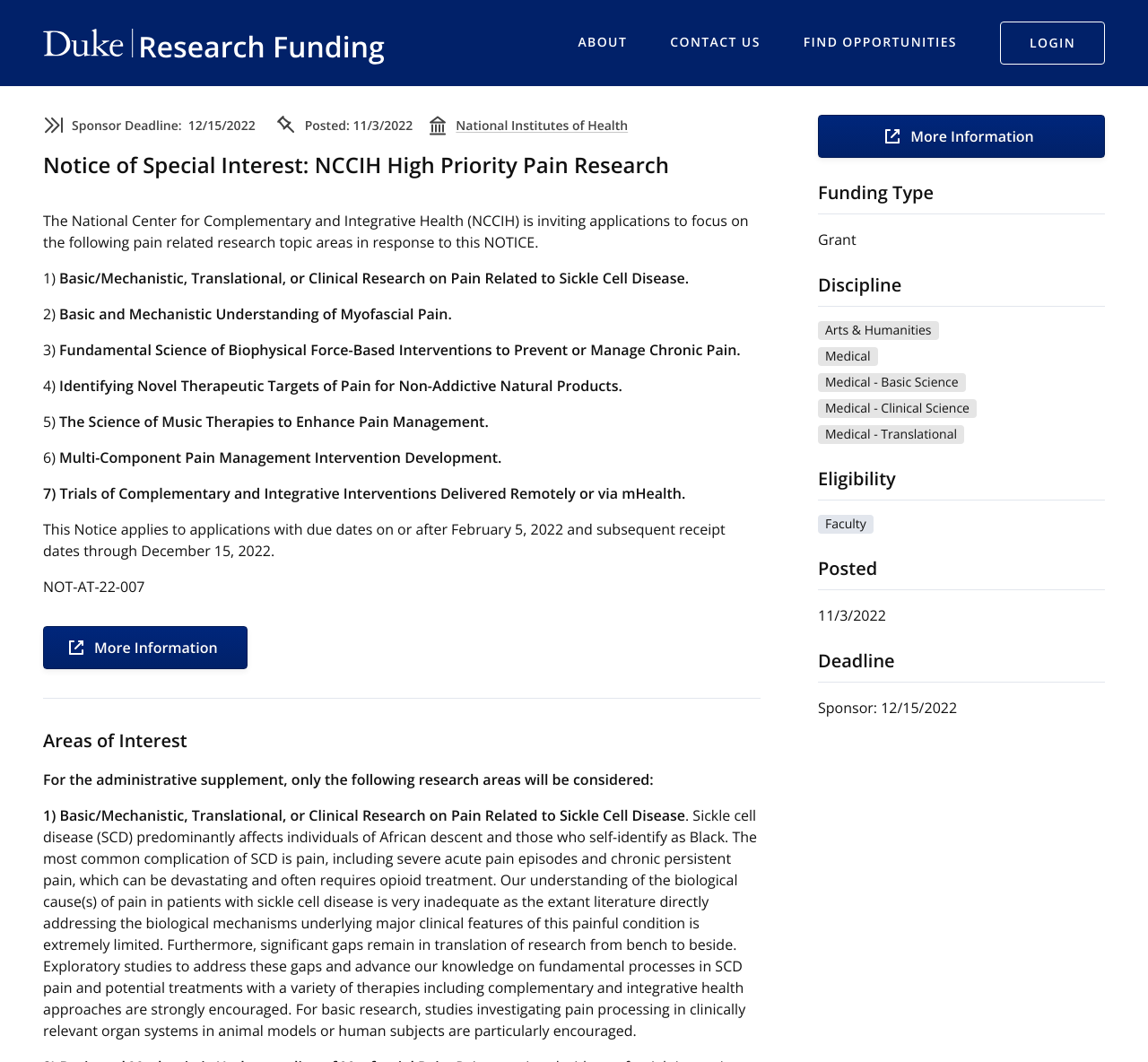What is the posted date?
Please look at the screenshot and answer using one word or phrase.

11/3/2022